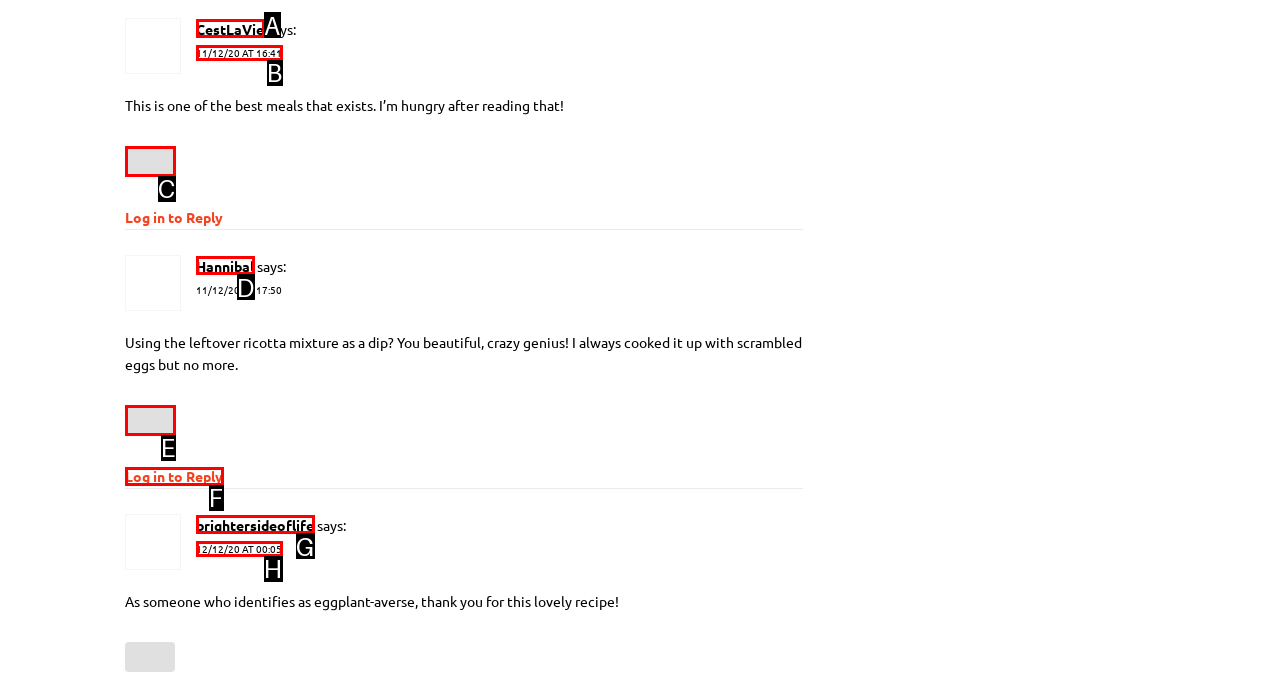Looking at the description: 12/12/20 at 00:05, identify which option is the best match and respond directly with the letter of that option.

H